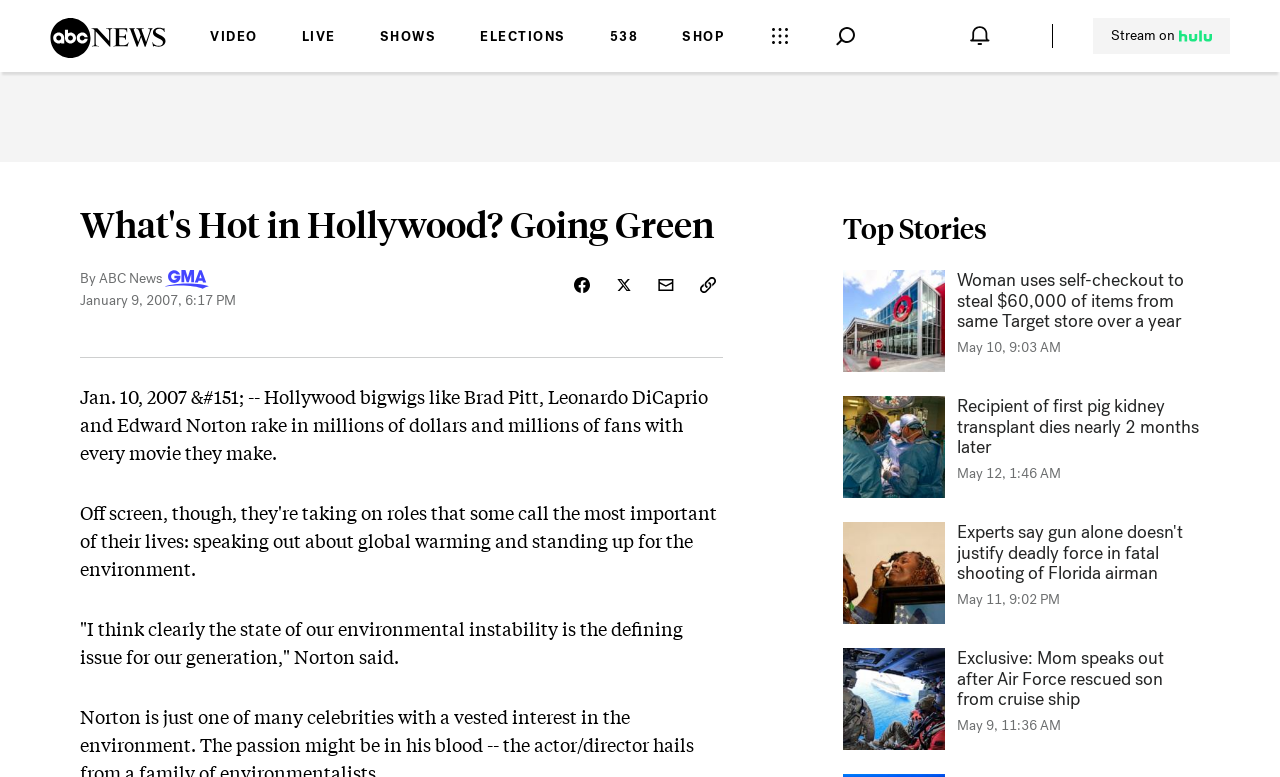Offer an extensive depiction of the webpage and its key elements.

The webpage is from ABC News, with a title "What's Hot in Hollywood? Going Green". At the top, there is a horizontal menu with several options, including "video", "live", "shows", "elections", "538", "shop", and "sections". Below the menu, there is a search bar with a button to submit the search query.

On the left side, there is a vertical menu with options "notifications" and "Stream on hulu", which is accompanied by a Hulu logo. Below the menus, there is a heading "What's Hot in Hollywood? Going Green" followed by a byline "By ABC News" and a date "January 9, 2007, 6:17 PM". 

The main content of the webpage is an article about Hollywood celebrities going green, with quotes from Edward Norton. The article is divided into several paragraphs, with a share button and options to share the story on Facebook, X, or by email, as well as a button to copy the link.

On the right side, there is a section titled "Top Stories" with four news articles, each with a heading, a brief summary, and a date. The articles are about a woman stealing from a Target store, a recipient of a pig kidney transplant, a fatal shooting of a Florida airman, and a mom speaking out after her son was rescued from a cruise ship.